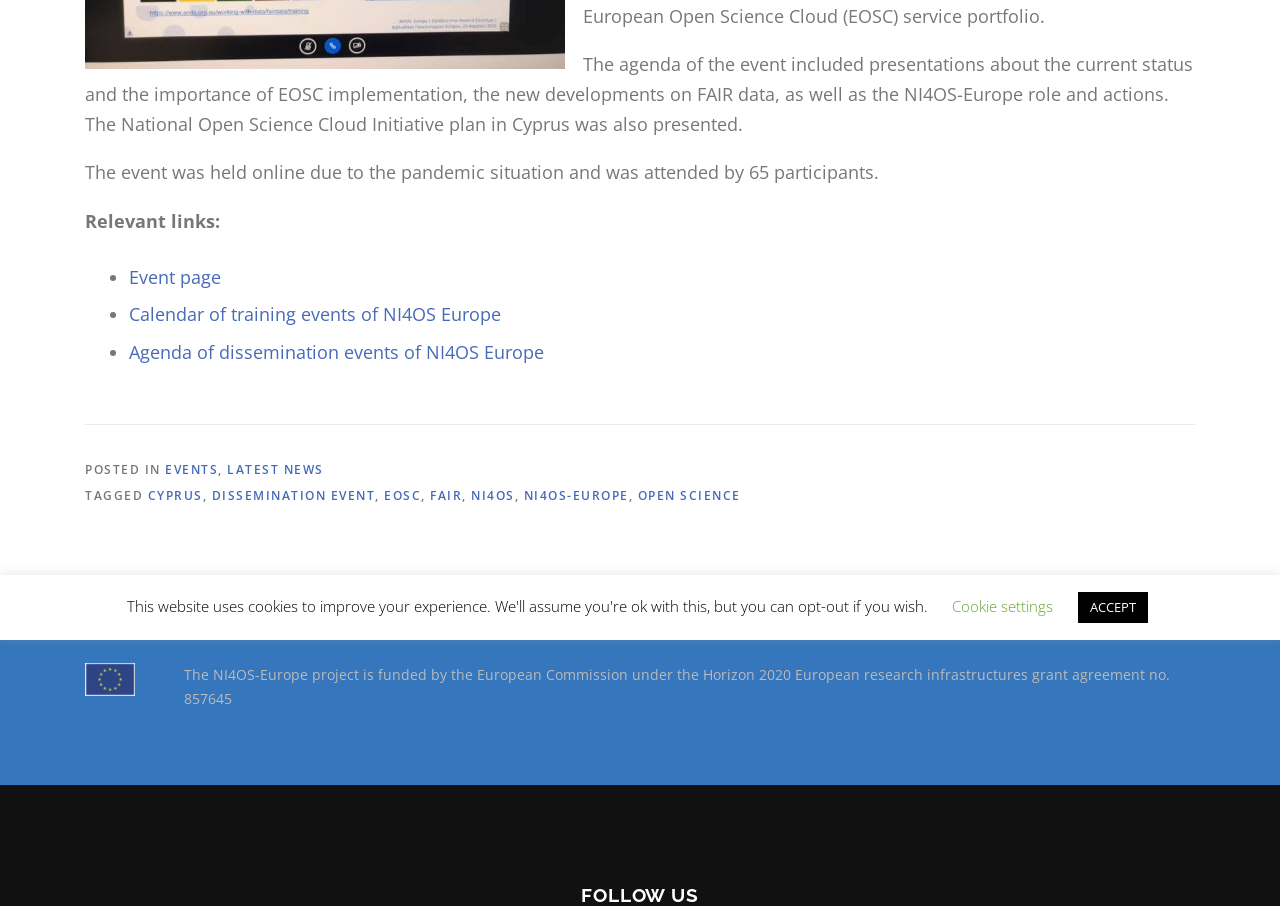Calculate the bounding box coordinates for the UI element based on the following description: "EOSC". Ensure the coordinates are four float numbers between 0 and 1, i.e., [left, top, right, bottom].

[0.3, 0.537, 0.329, 0.556]